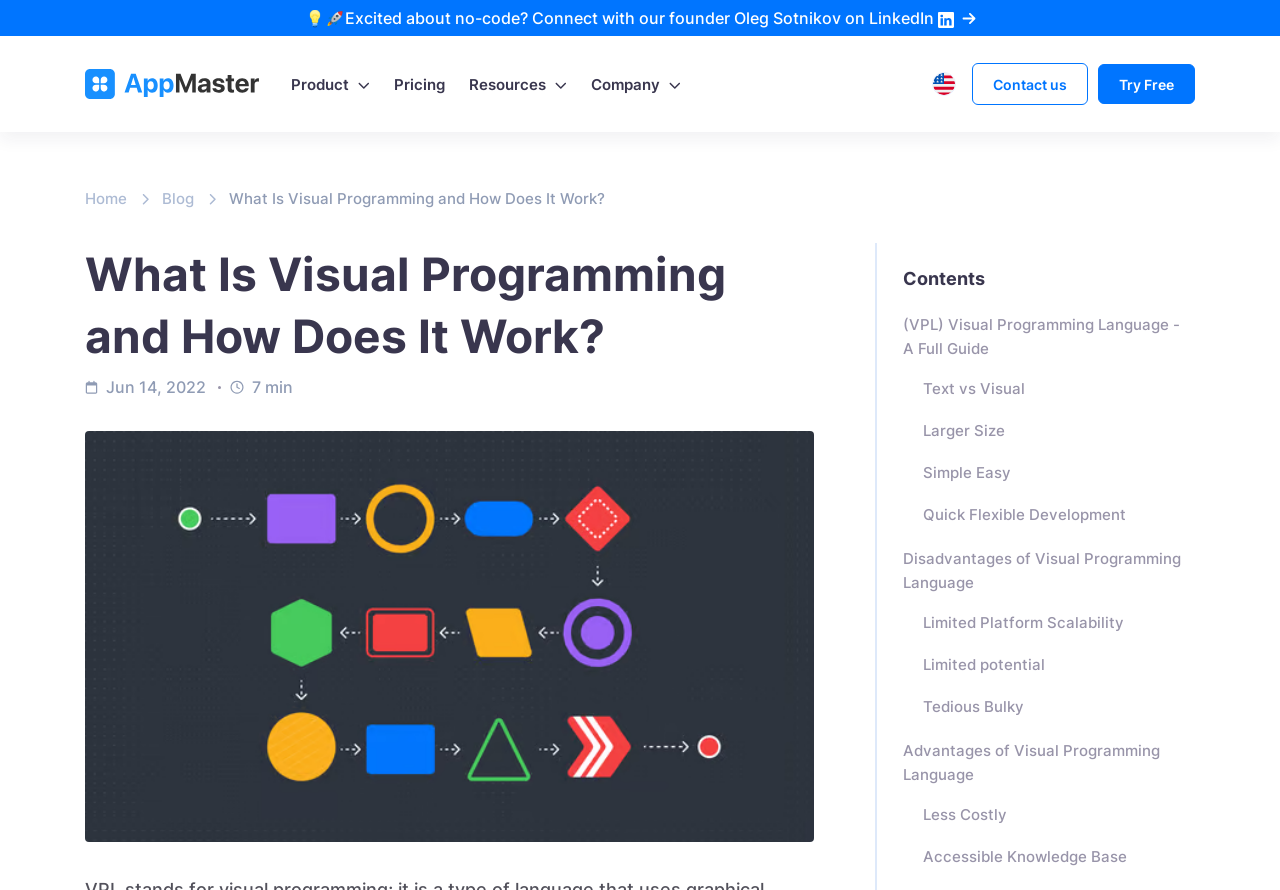Review the image closely and give a comprehensive answer to the question: What is the language of the webpage?

The language of the webpage is English, which can be inferred from the 'us flag English' link at the top right corner of the webpage.